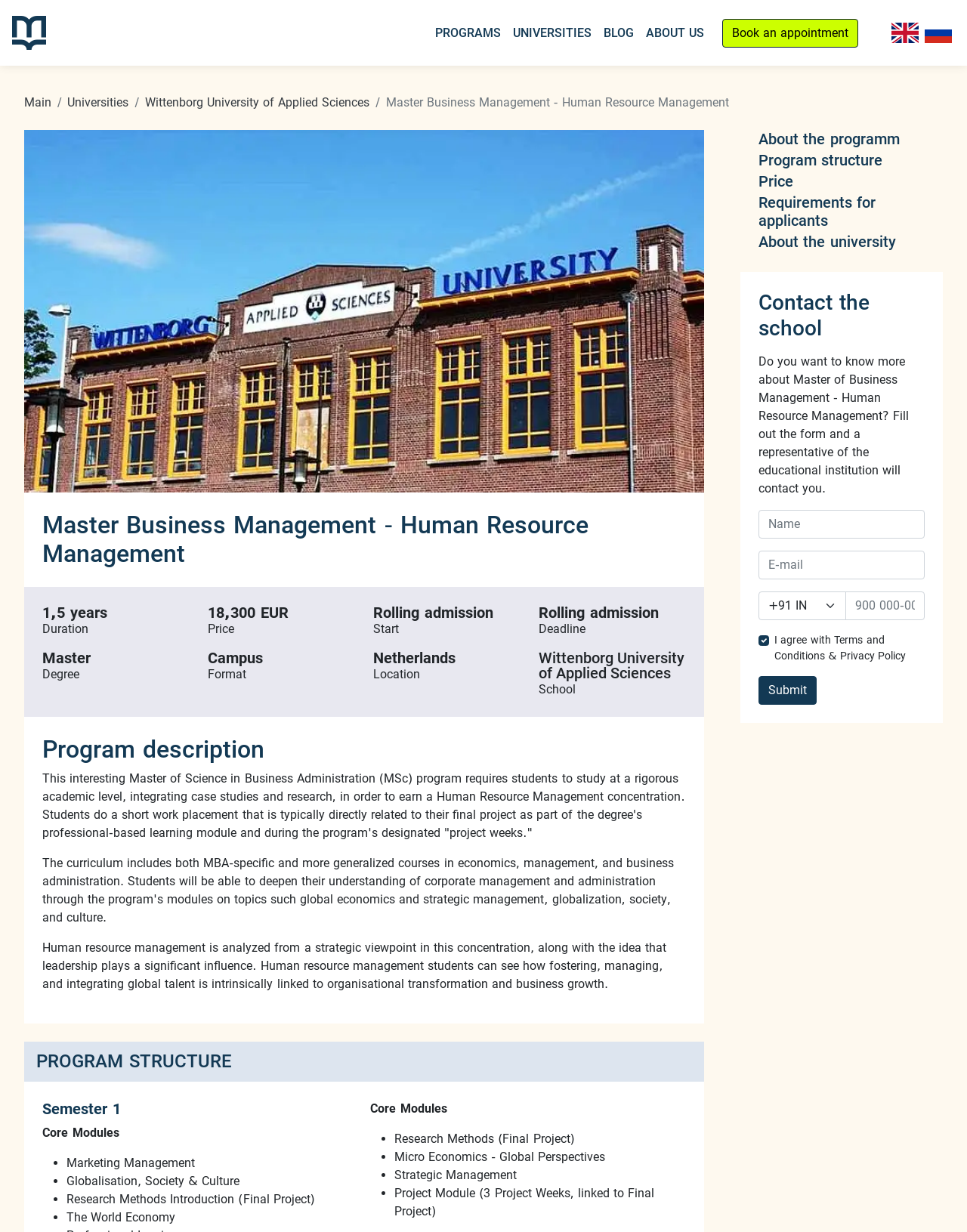Locate the bounding box coordinates of the clickable region to complete the following instruction: "View universities."

[0.524, 0.014, 0.618, 0.039]